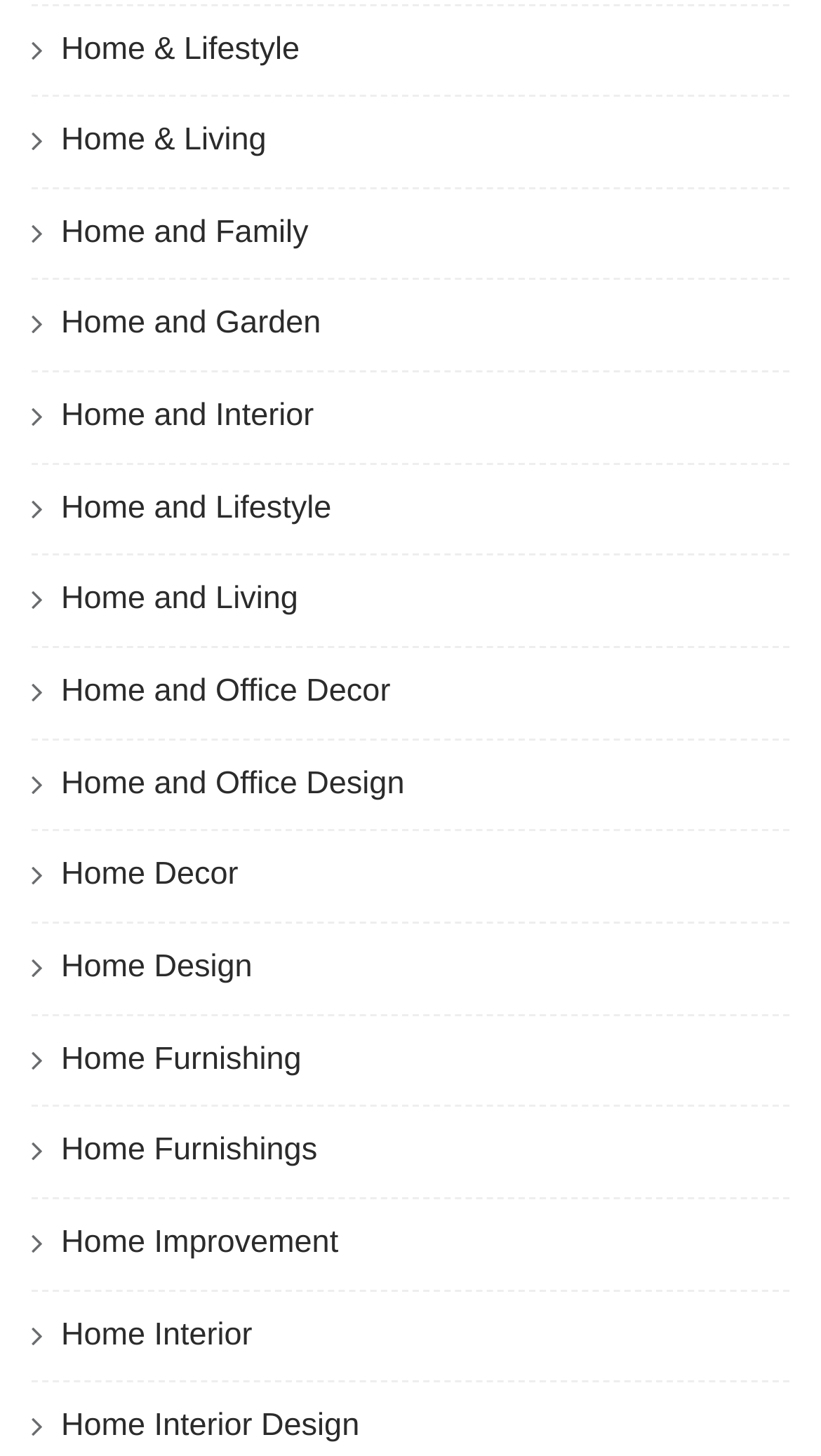Please predict the bounding box coordinates of the element's region where a click is necessary to complete the following instruction: "explore Home Improvement". The coordinates should be represented by four float numbers between 0 and 1, i.e., [left, top, right, bottom].

[0.074, 0.841, 0.412, 0.865]